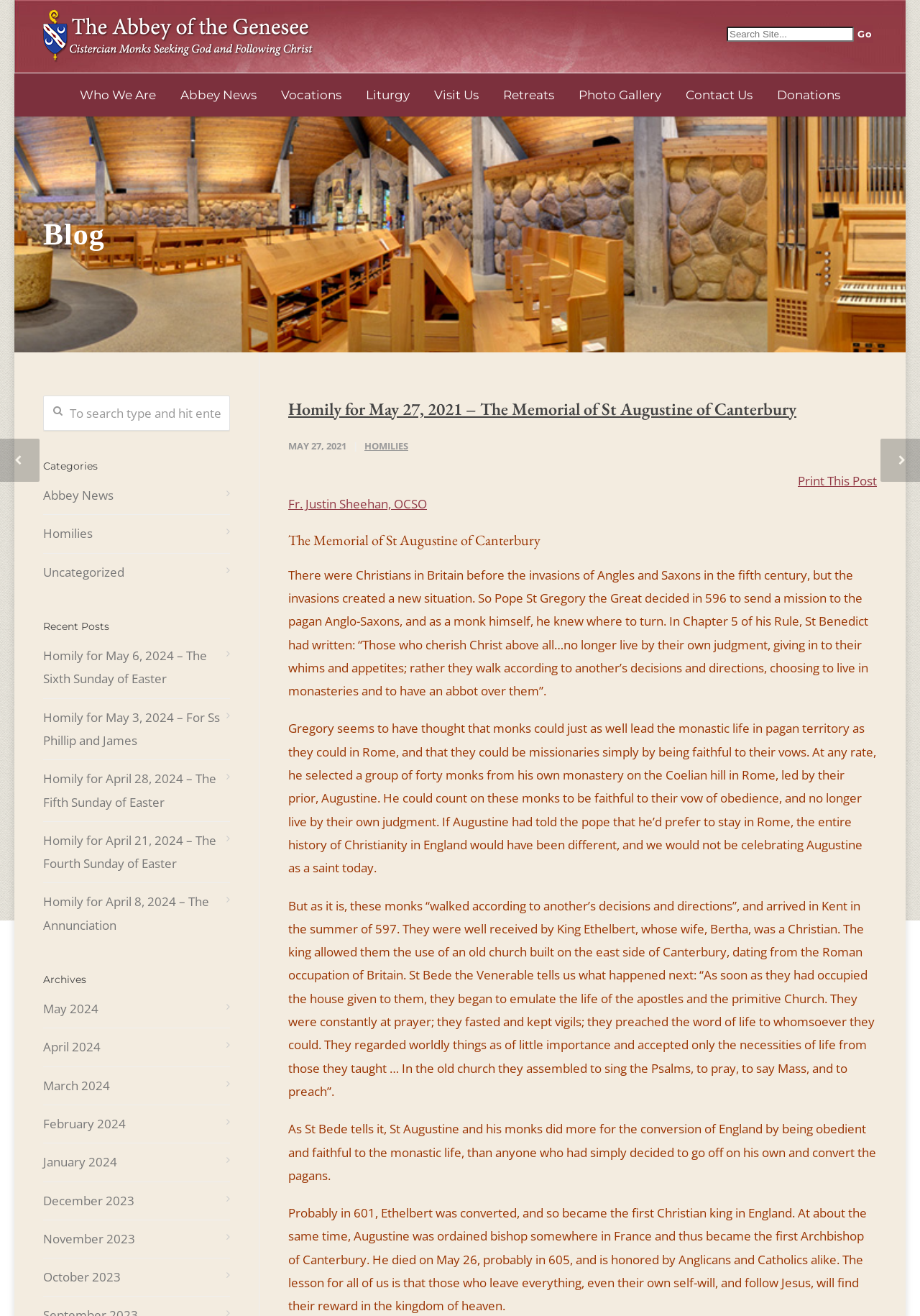How many links are there in the main navigation menu? Examine the screenshot and reply using just one word or a brief phrase.

8